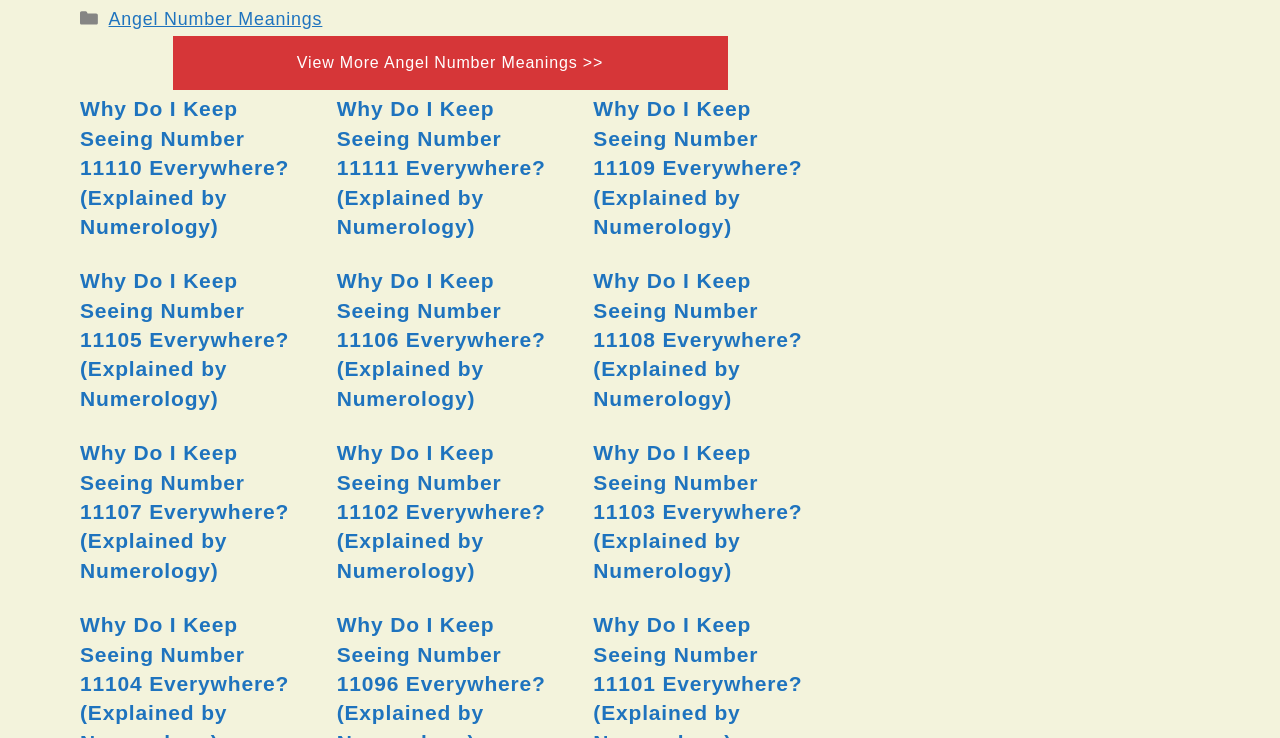Show the bounding box coordinates of the element that should be clicked to complete the task: "Preparing US tax returns for international taxpayers".

None